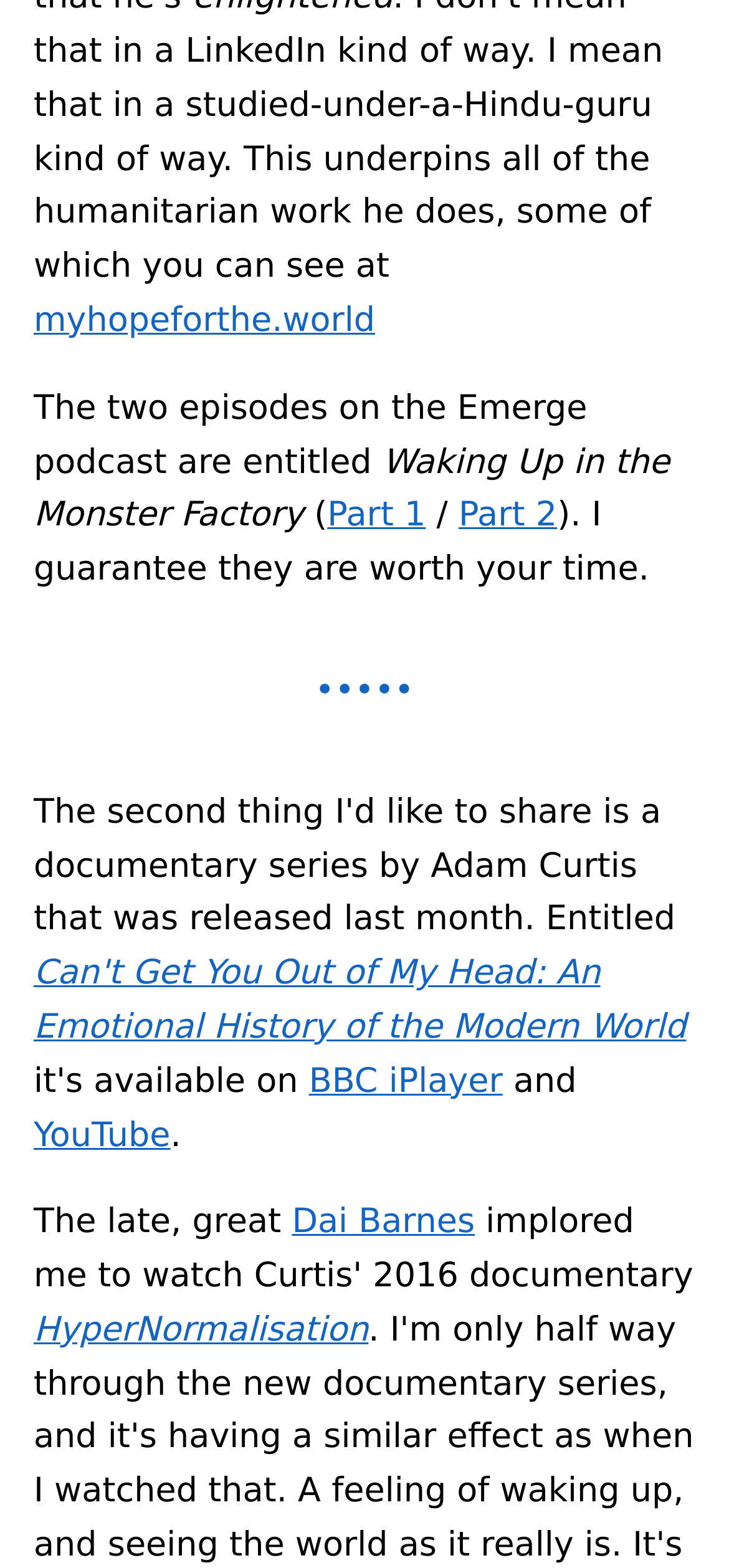Provide a single word or phrase to answer the given question: 
Who is the late, great person mentioned?

Dai Barnes